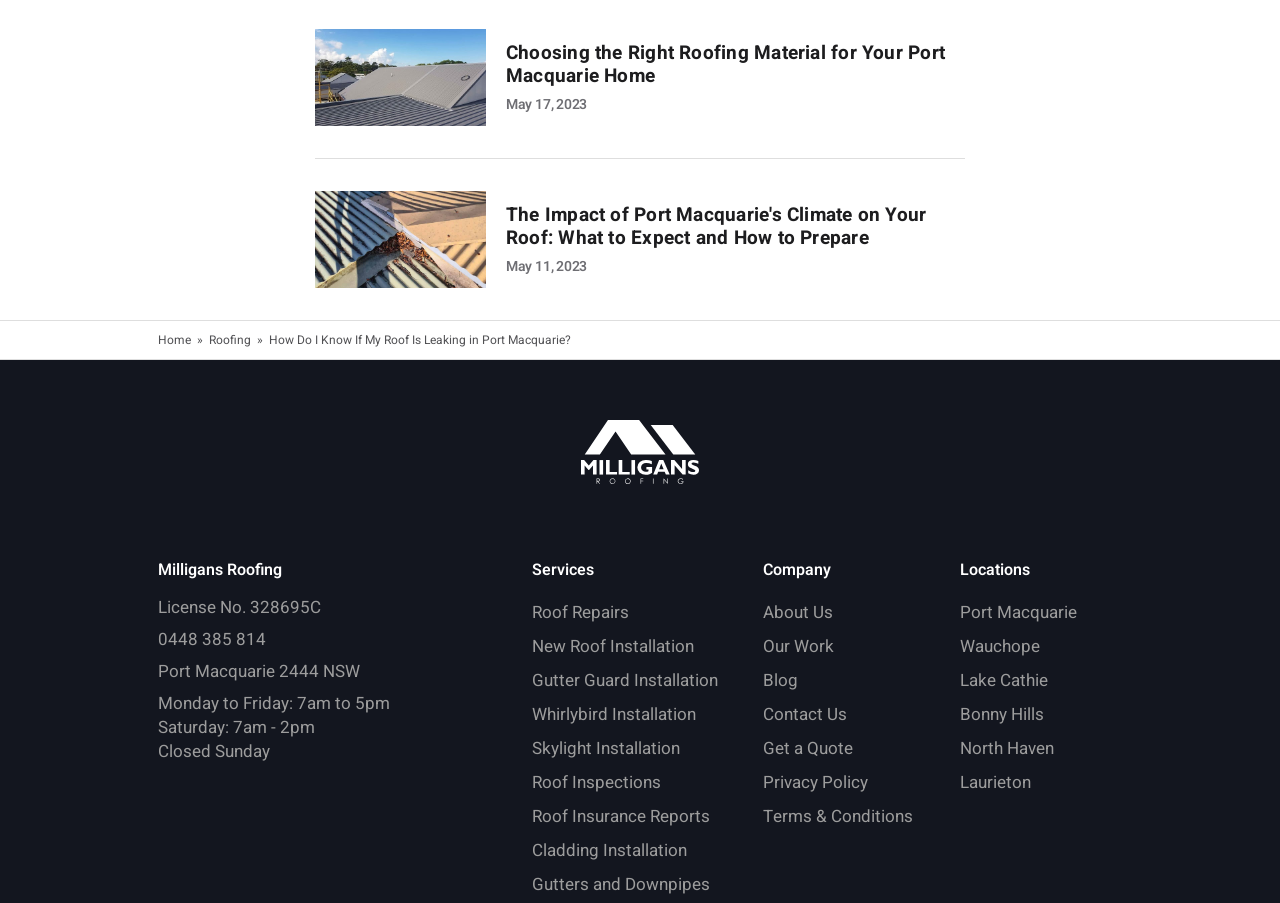Locate the bounding box of the UI element described in the following text: "Skylight Installation".

[0.415, 0.811, 0.561, 0.848]